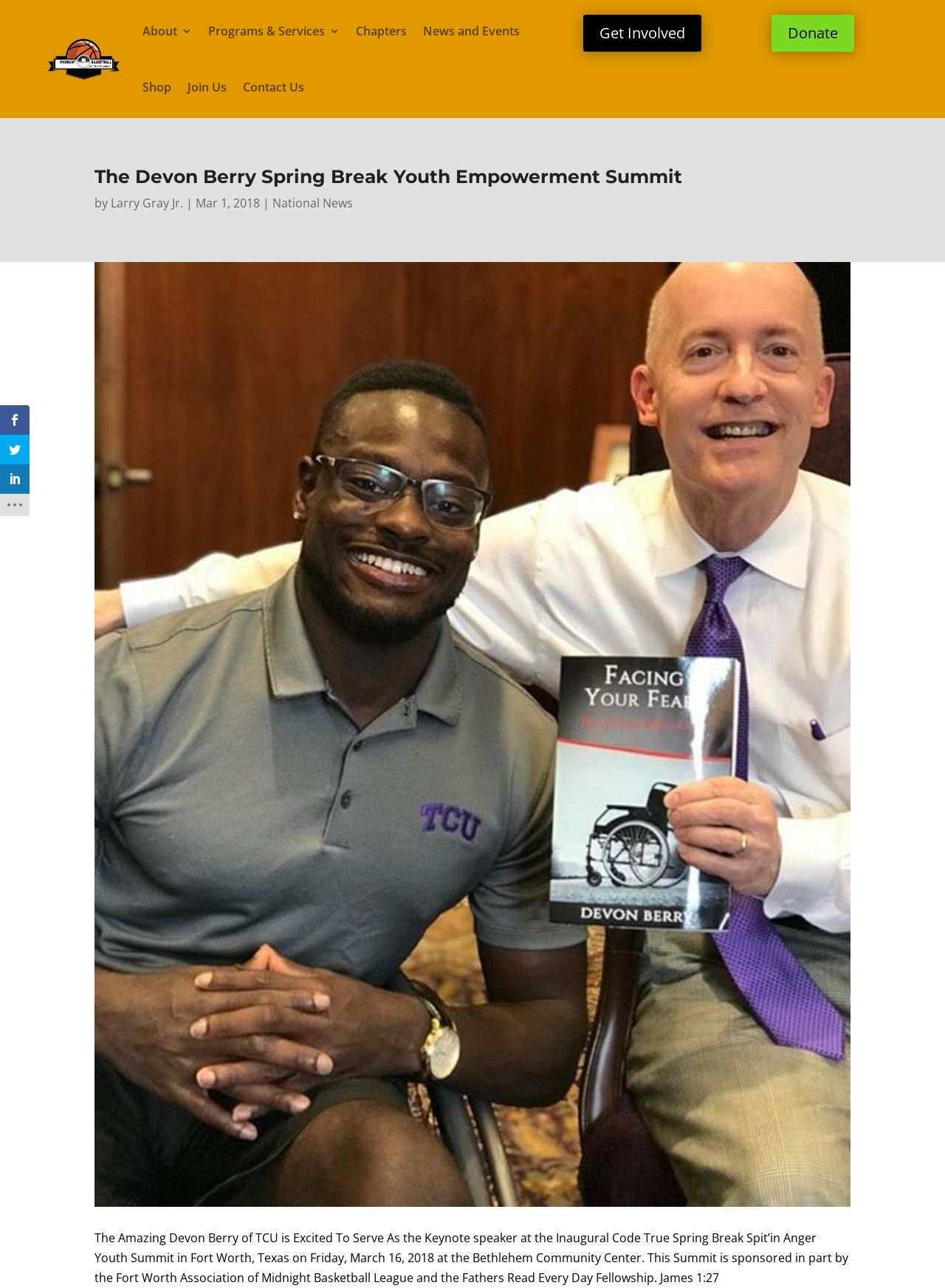What is the date of the summit?
We need a detailed and exhaustive answer to the question. Please elaborate.

The question asks for the date of the summit, which can be found in the StaticText element with the text 'The Amazing Devon Berry of TCU is Excited To Serve As the Keynote speaker at the Inaugural Code True Spring Break Spit’in Anger Youth Summit in Fort Worth, Texas on Friday, March 16, 2018 at the Bethlehem Community Center.'